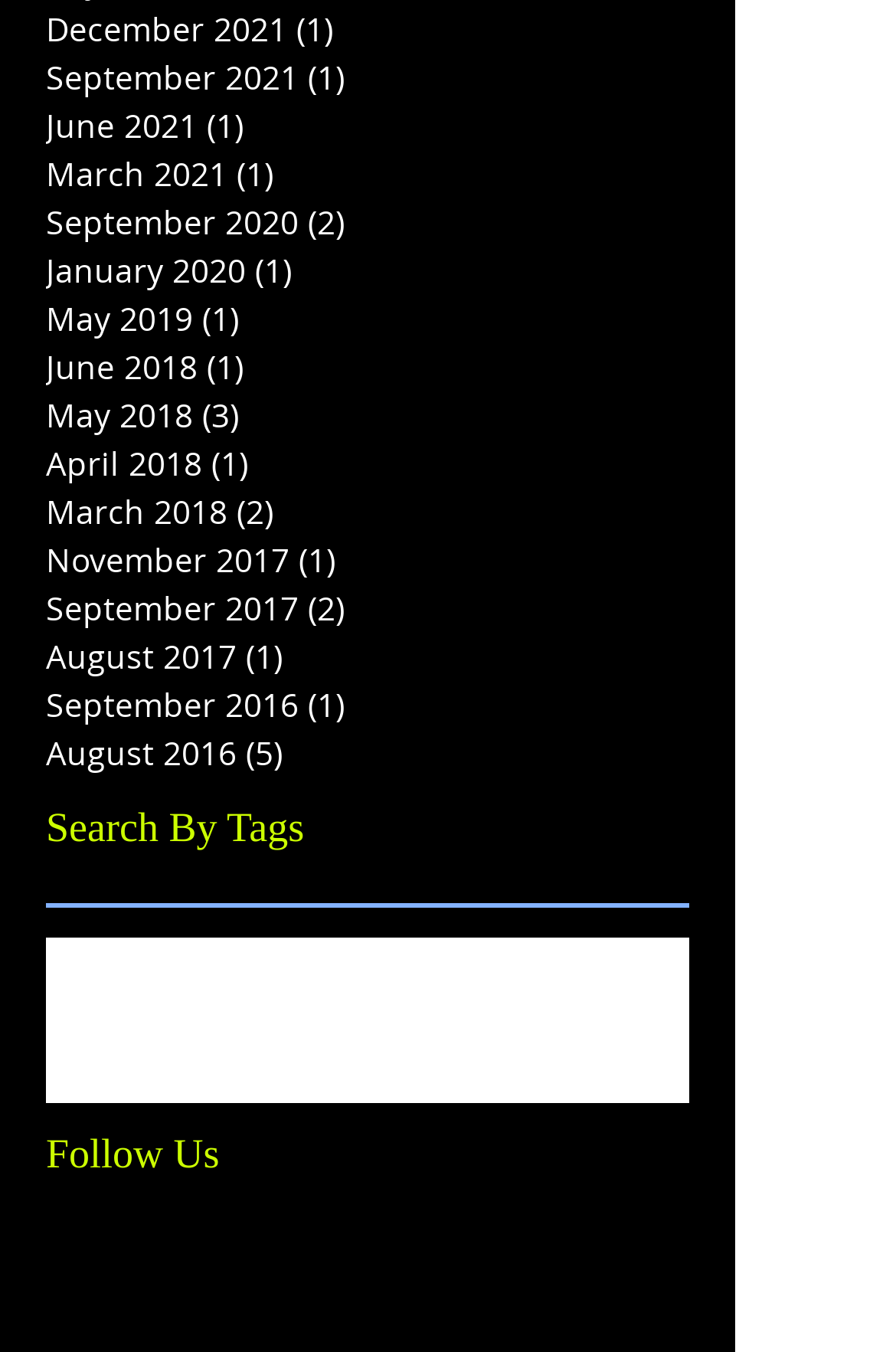Provide the bounding box coordinates of the area you need to click to execute the following instruction: "View June 2021 posts".

[0.051, 0.074, 0.769, 0.11]